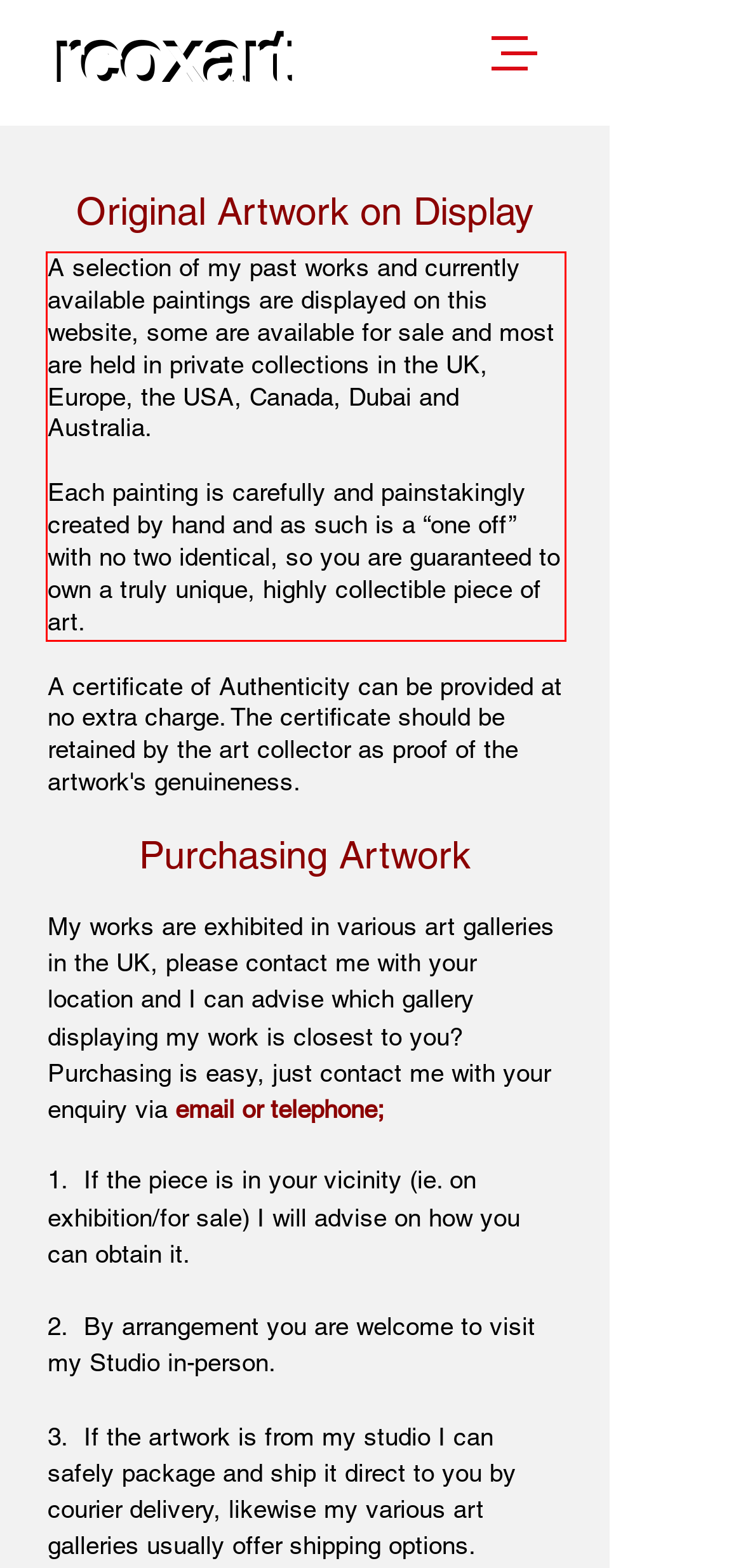Using the provided webpage screenshot, identify and read the text within the red rectangle bounding box.

A selection of my past works and currently available paintings are displayed on this website, some are available for sale and most are held in private collections in the UK, Europe, the USA, Canada, Dubai and Australia. Each painting is carefully and painstakingly created by hand and as such is a “one off” with no two identical, so you are guaranteed to own a truly unique, highly collectible piece of art.